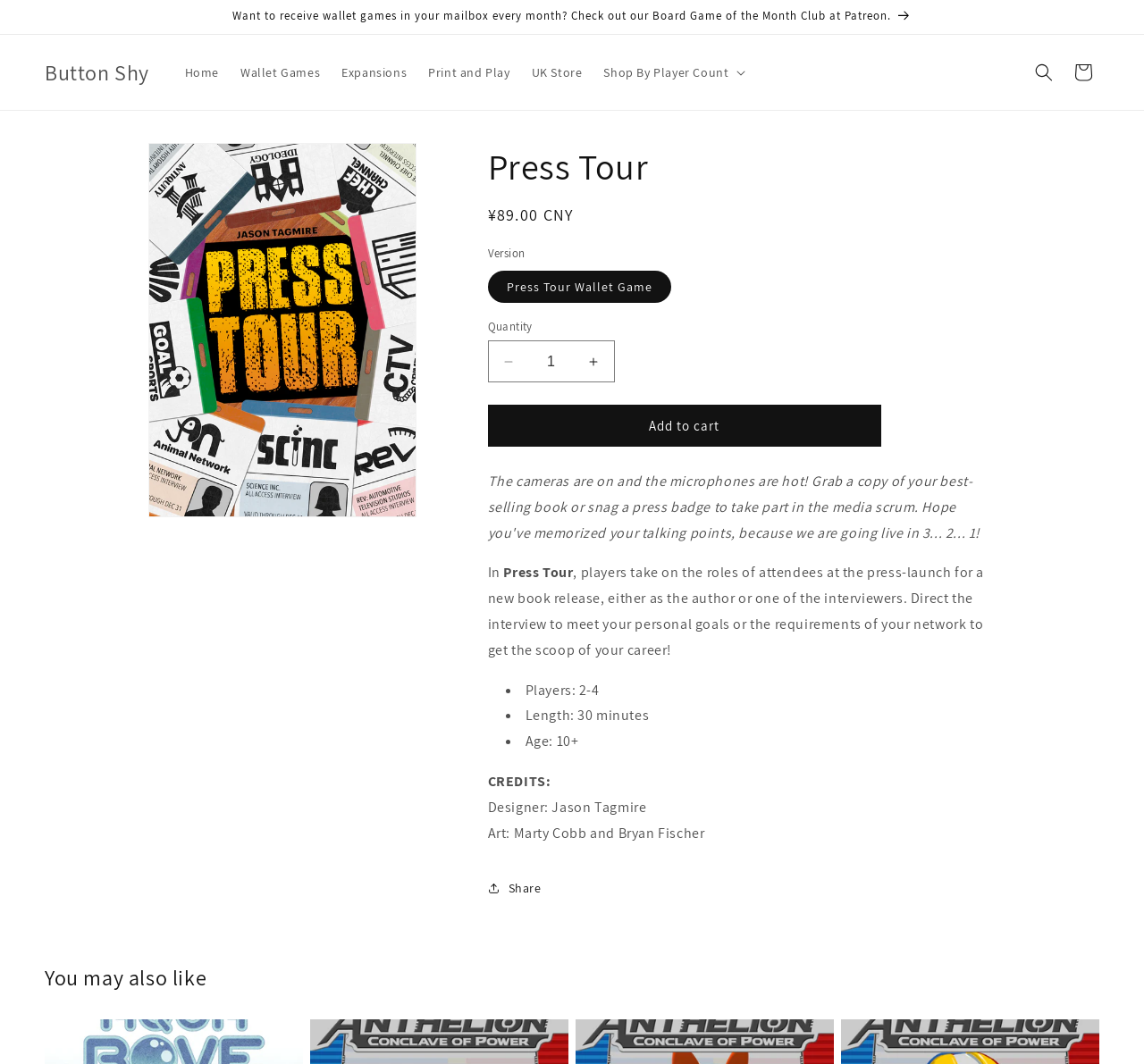Pinpoint the bounding box coordinates of the area that should be clicked to complete the following instruction: "Add 'Press Tour' to cart". The coordinates must be given as four float numbers between 0 and 1, i.e., [left, top, right, bottom].

[0.426, 0.38, 0.77, 0.42]